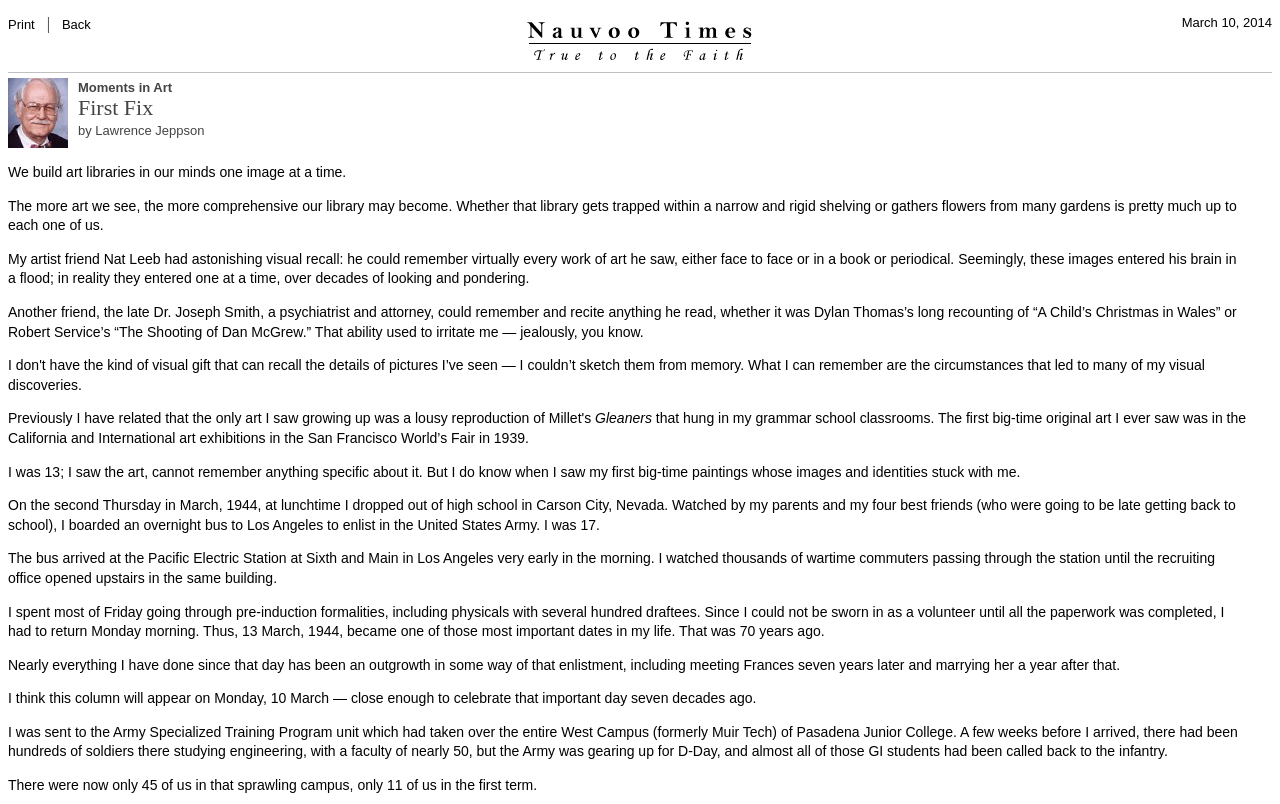Offer a thorough description of the webpage.

The webpage is an article from "Nauvoo Times" by Lawrence Jeppson, titled "First Fix". At the top, there is a layout table with three cells. The left cell contains two links, "Print" and "Back", while the middle cell has an image, and the right cell displays the date "March 10, 2014". 

Below this table, there is another layout table with four rows. The first row is empty, while the second and third rows are also empty except for a small image in the second row. The fourth row has two cells, with an image on the left and a title "Moments in Art First Fix by Lawrence Jeppson" on the right.

The main content of the article is a series of paragraphs, each describing a personal anecdote or reflection by the author. The text is divided into 12 sections, each with a distinct topic or story. The paragraphs are arranged in a single column, with no images or other elements interrupting the text. The topics range from the author's experiences with art and memory to his personal life, including his enlistment in the US Army and his marriage.

There are two images on the page, both located at the top, one in the middle cell of the first table and the other in the second row of the second table. The images are not described, but they appear to be decorative or illustrative elements rather than essential to the content of the article.